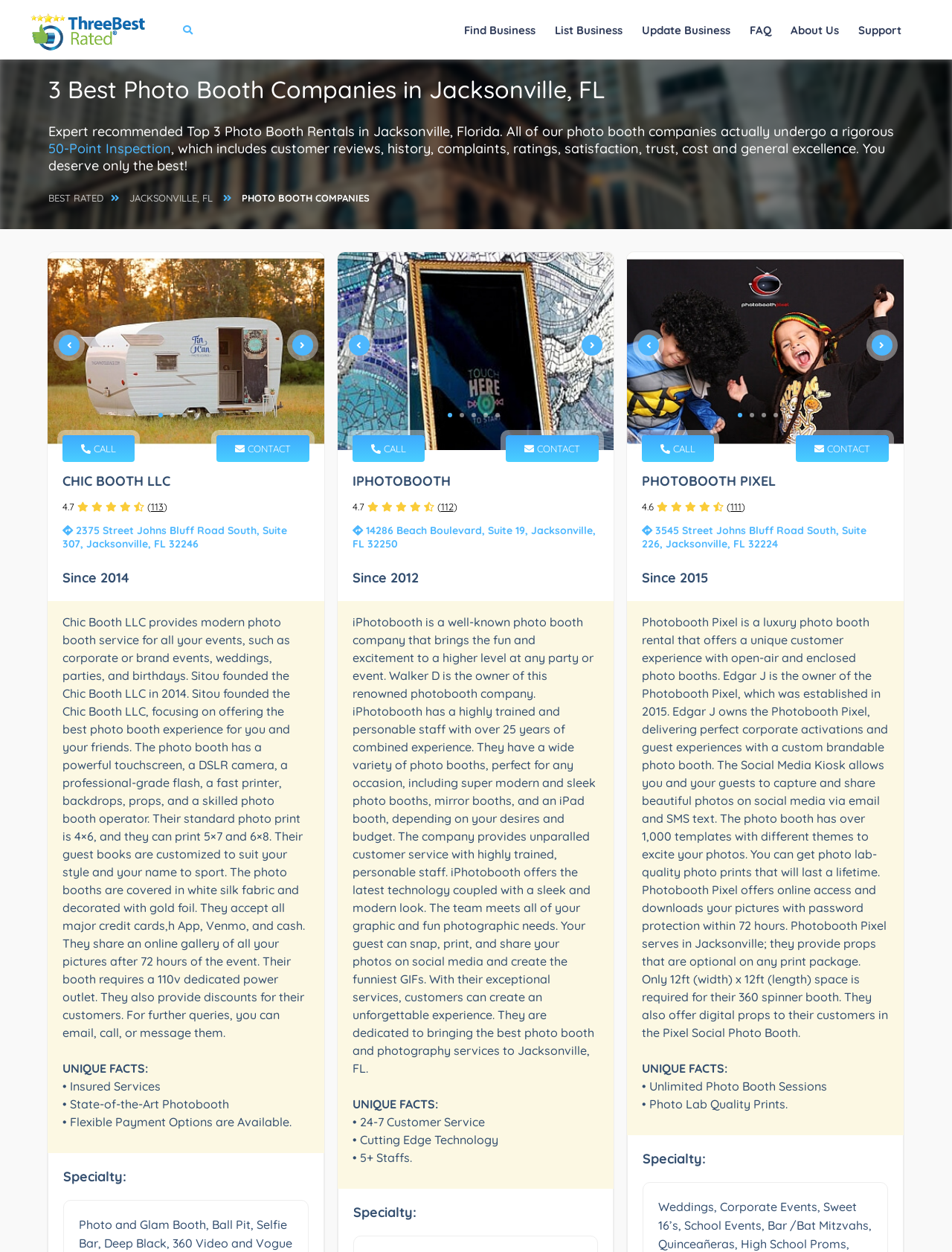Kindly provide the bounding box coordinates of the section you need to click on to fulfill the given instruction: "Click on 'About Us'".

[0.823, 0.011, 0.889, 0.037]